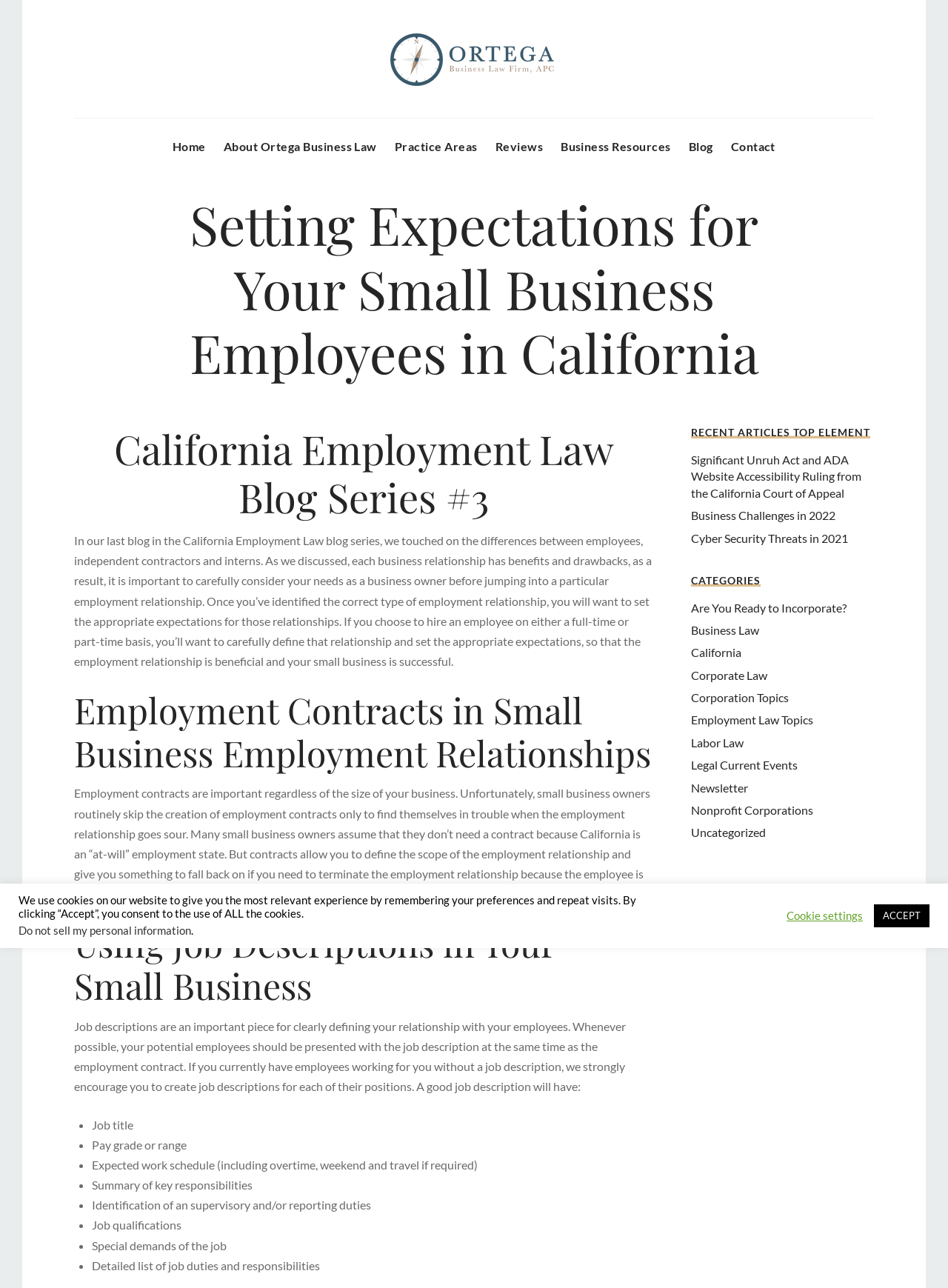What is the name of the law firm?
Look at the screenshot and respond with a single word or phrase.

Ortega Law Firm